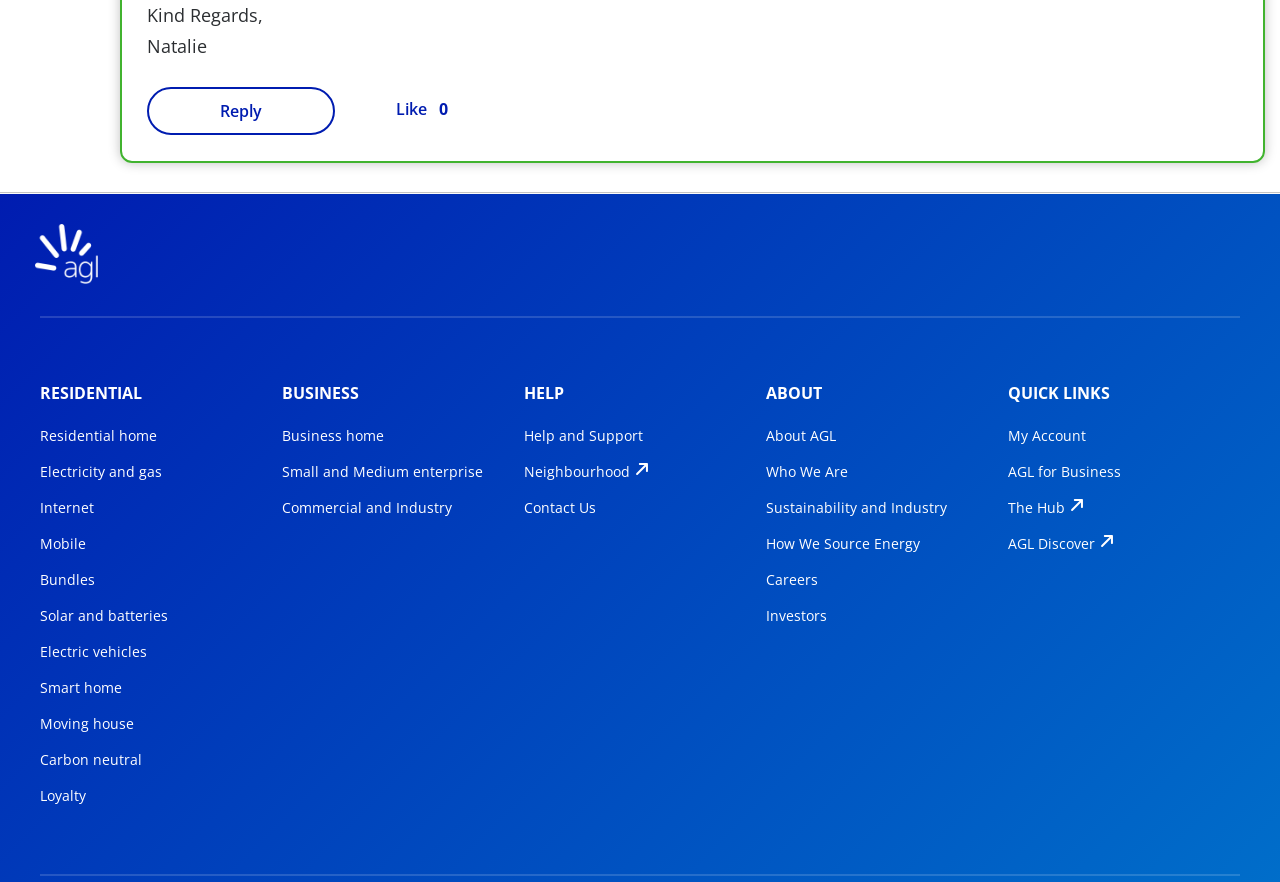Determine the coordinates of the bounding box for the clickable area needed to execute this instruction: "Click on the 'Reply' link".

[0.115, 0.098, 0.262, 0.152]